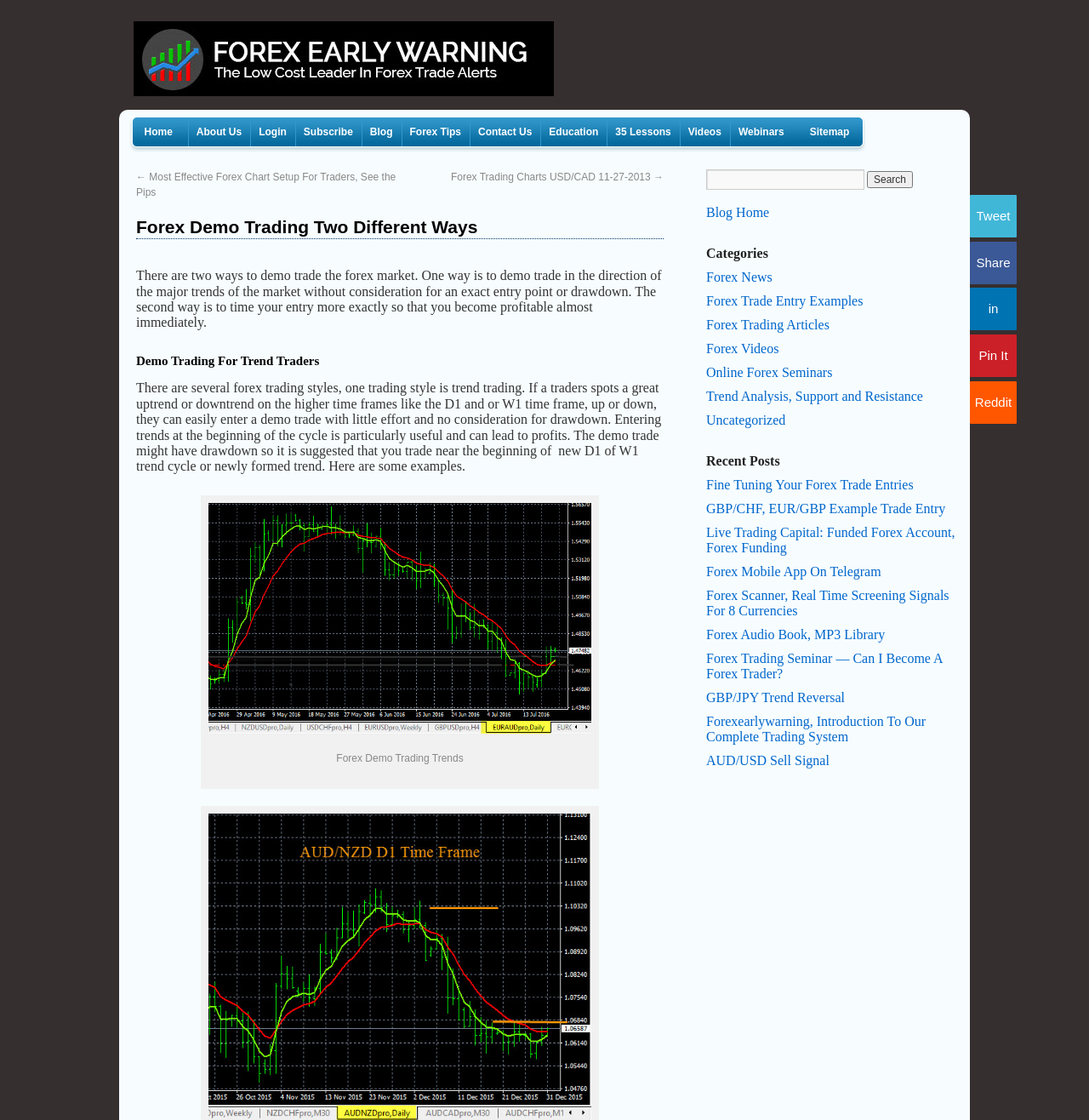Locate the bounding box coordinates of the element you need to click to accomplish the task described by this instruction: "Search for something".

[0.796, 0.153, 0.838, 0.168]